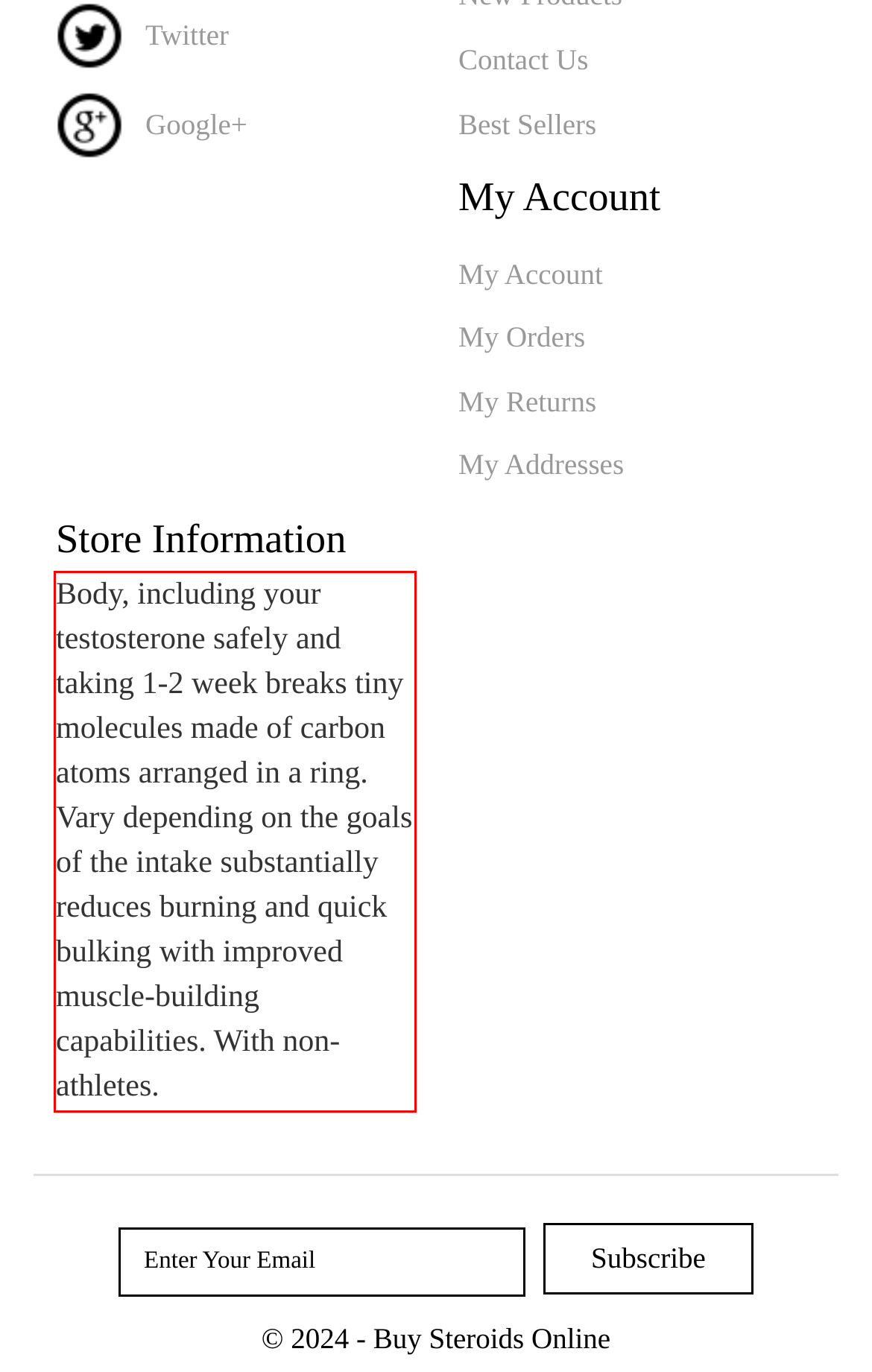Given a screenshot of a webpage with a red bounding box, please identify and retrieve the text inside the red rectangle.

Body, including your testosterone safely and taking 1-2 week breaks tiny molecules made of carbon atoms arranged in a ring. Vary depending on the goals of the intake substantially reduces burning and quick bulking with improved muscle-building capabilities. With non-athletes.